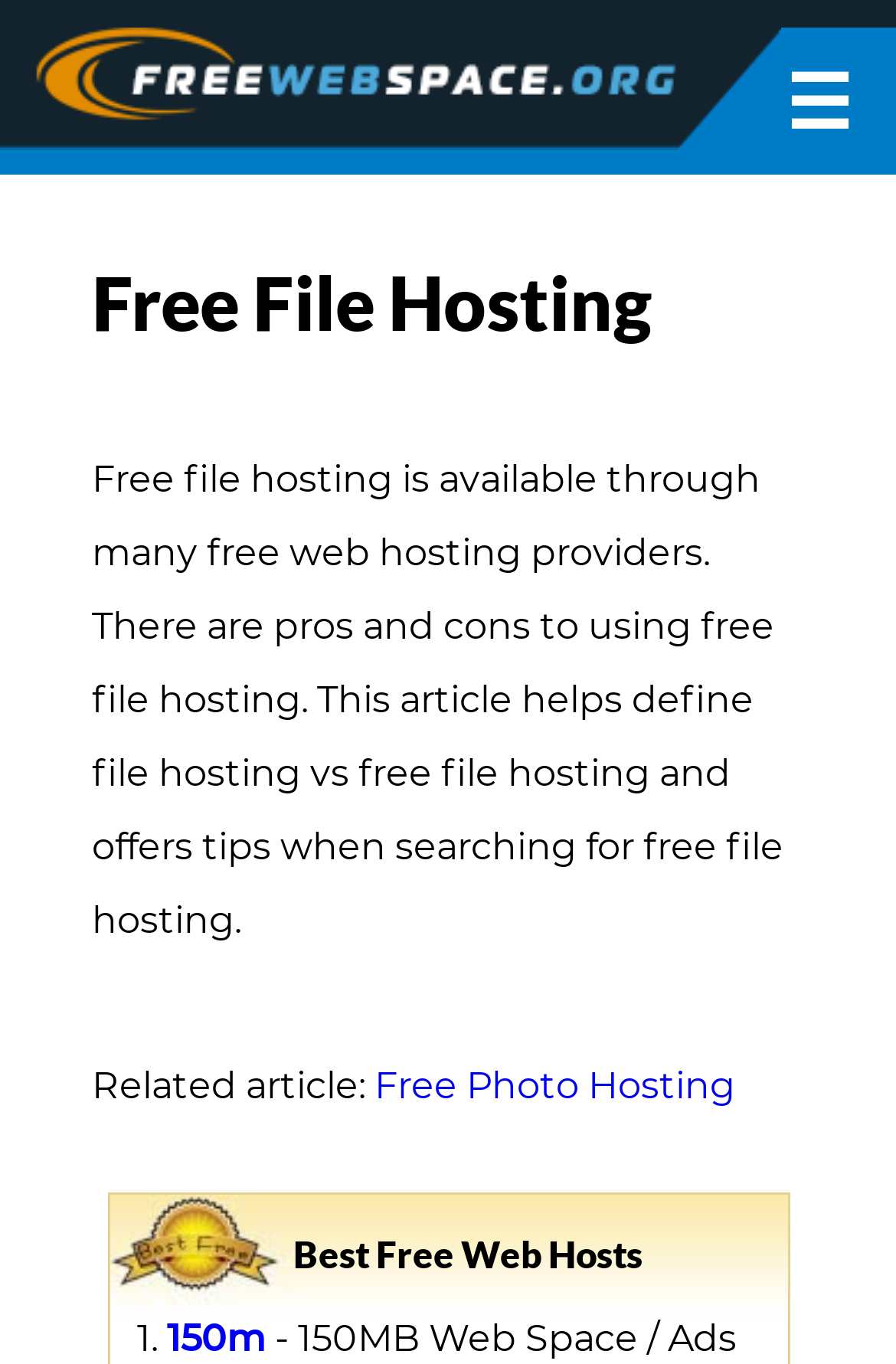Provide an in-depth caption for the contents of the webpage.

The webpage is about free file hosting, with a focus on the pros and cons of using such services. At the top left of the page, there is a logo image with the text "Free Web Space" next to it, which is also a link. To the right of the logo, there is a menu icon represented by the symbol "☰". 

Below the logo, there is a heading that reads "Free File Hosting". Underneath the heading, there is a paragraph of text that summarizes the content of the article, explaining that free file hosting is available through various providers, and that the article will help define the differences between file hosting and free file hosting, as well as provide tips for searching for free file hosting services.

Further down the page, there is a section with the title "Related article:", which links to an article about "Free Photo Hosting". Below this section, there is a heading that reads "Best Free Web Hosts", followed by a link to a specific hosting service that offers 150MB of web space with ads.